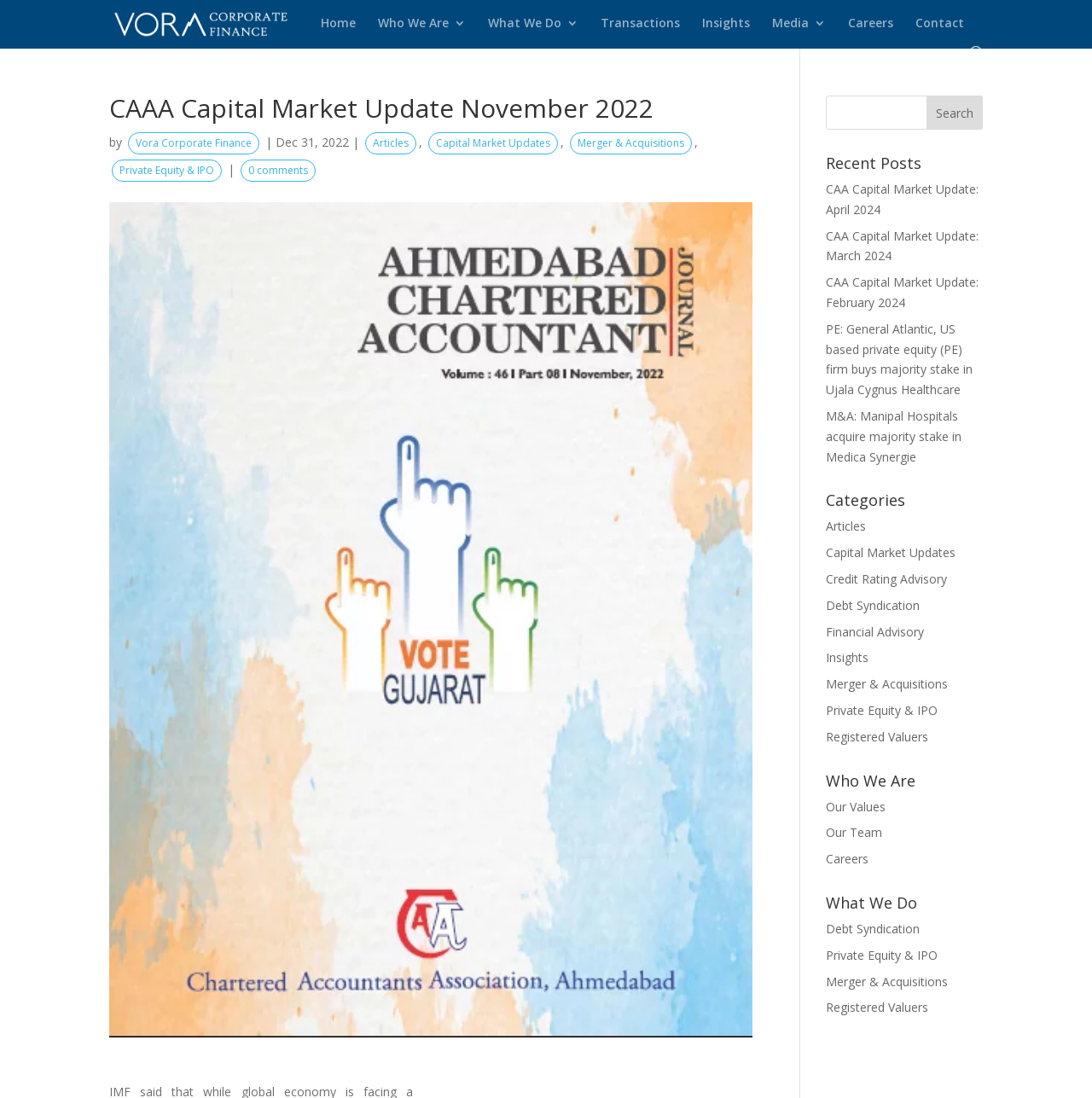What are the services offered by Vora Corporate Finance?
Could you answer the question in a detailed manner, providing as much information as possible?

The services offered by Vora Corporate Finance can be found in the 'What We Do' section of the webpage. There are several services listed, including 'Debt Syndication', 'Private Equity & IPO', 'Merger & Acquisitions', and more.